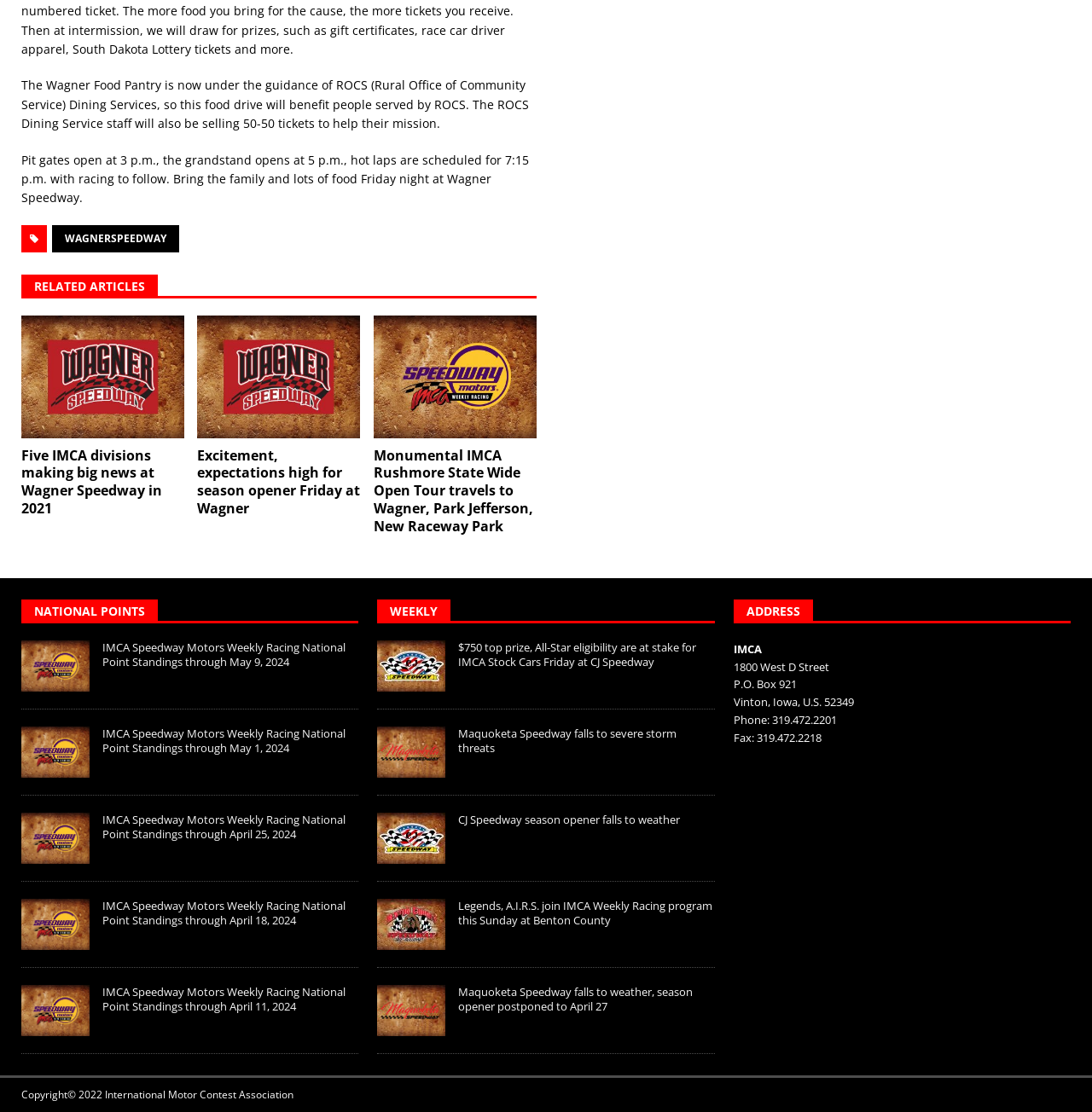Please specify the bounding box coordinates of the area that should be clicked to accomplish the following instruction: "Click the link to view NATIONAL POINTS". The coordinates should consist of four float numbers between 0 and 1, i.e., [left, top, right, bottom].

[0.031, 0.542, 0.133, 0.556]